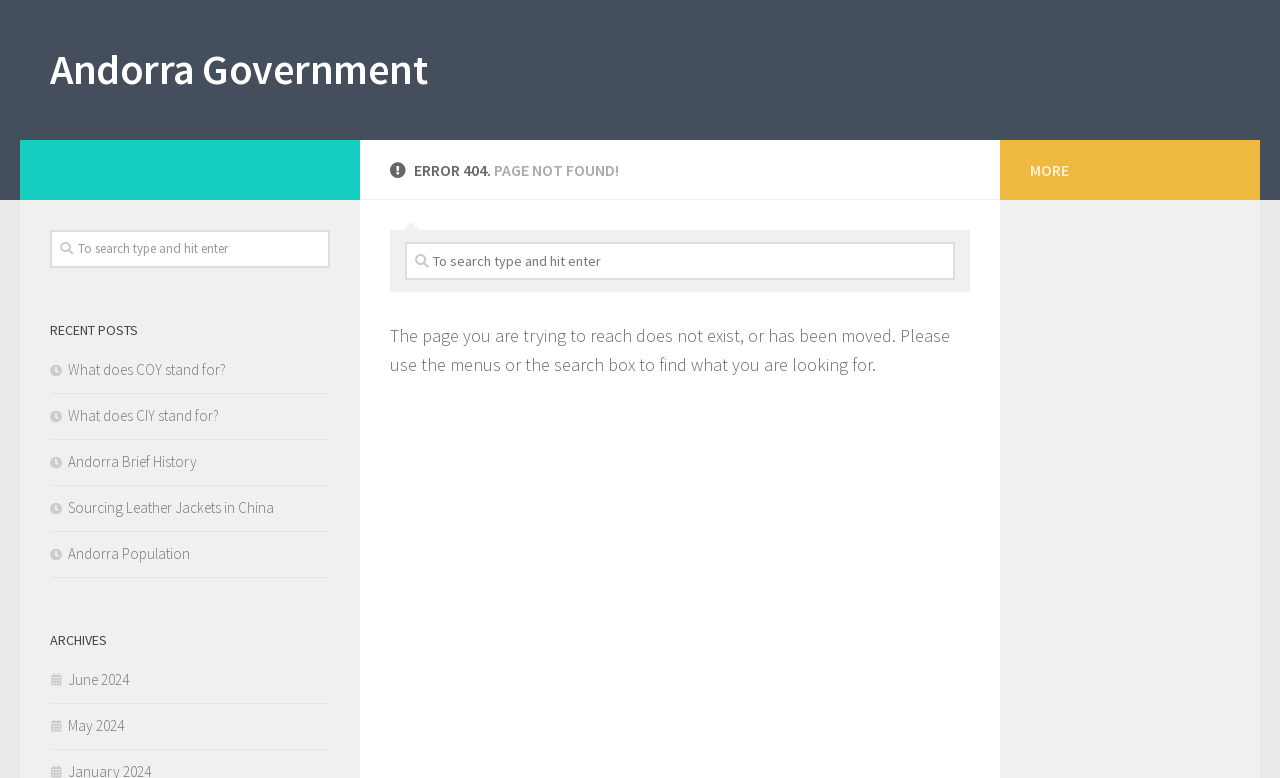Please locate the bounding box coordinates of the element that should be clicked to achieve the given instruction: "Contact us".

None